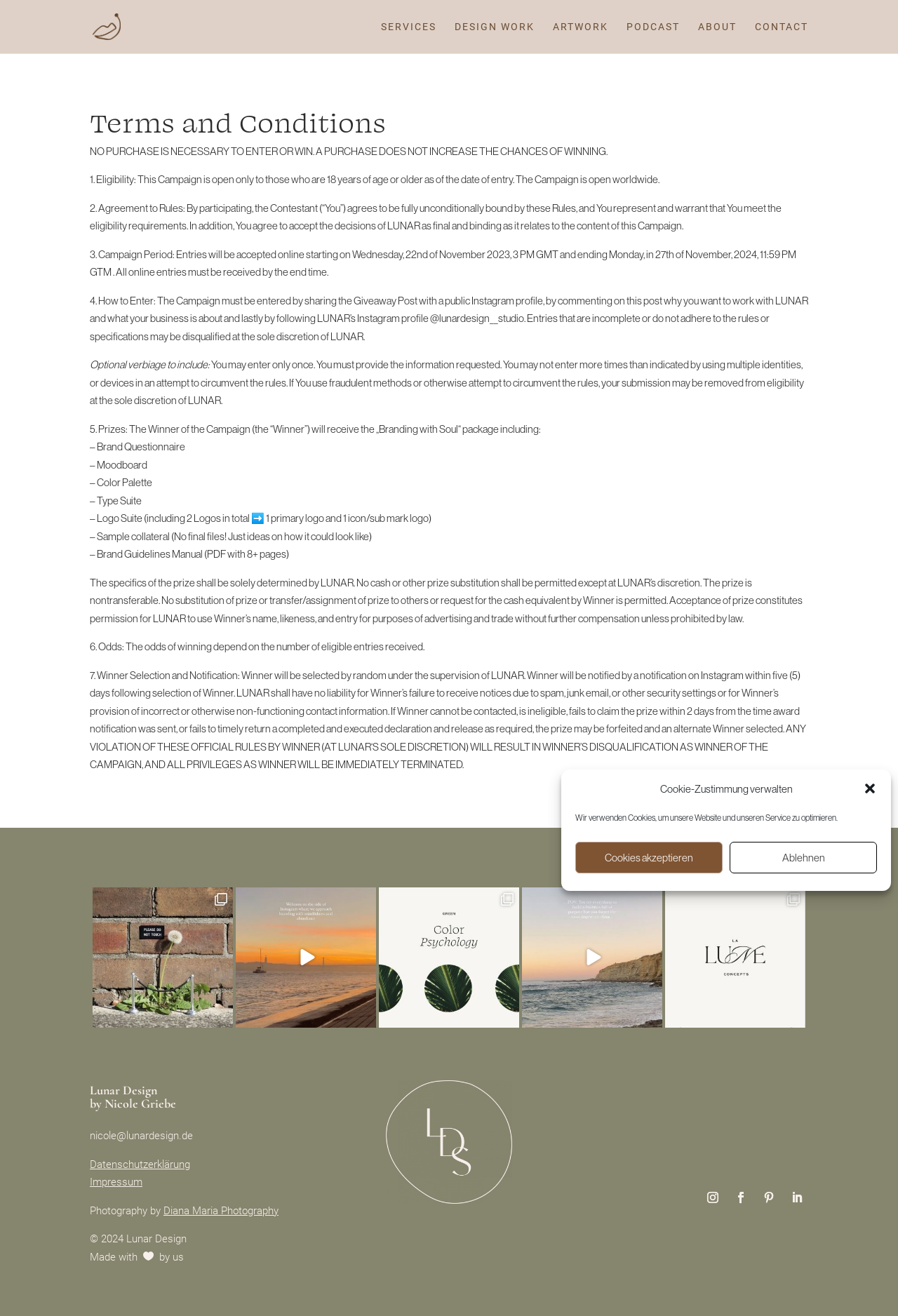Find the headline of the webpage and generate its text content.

Terms and Conditions